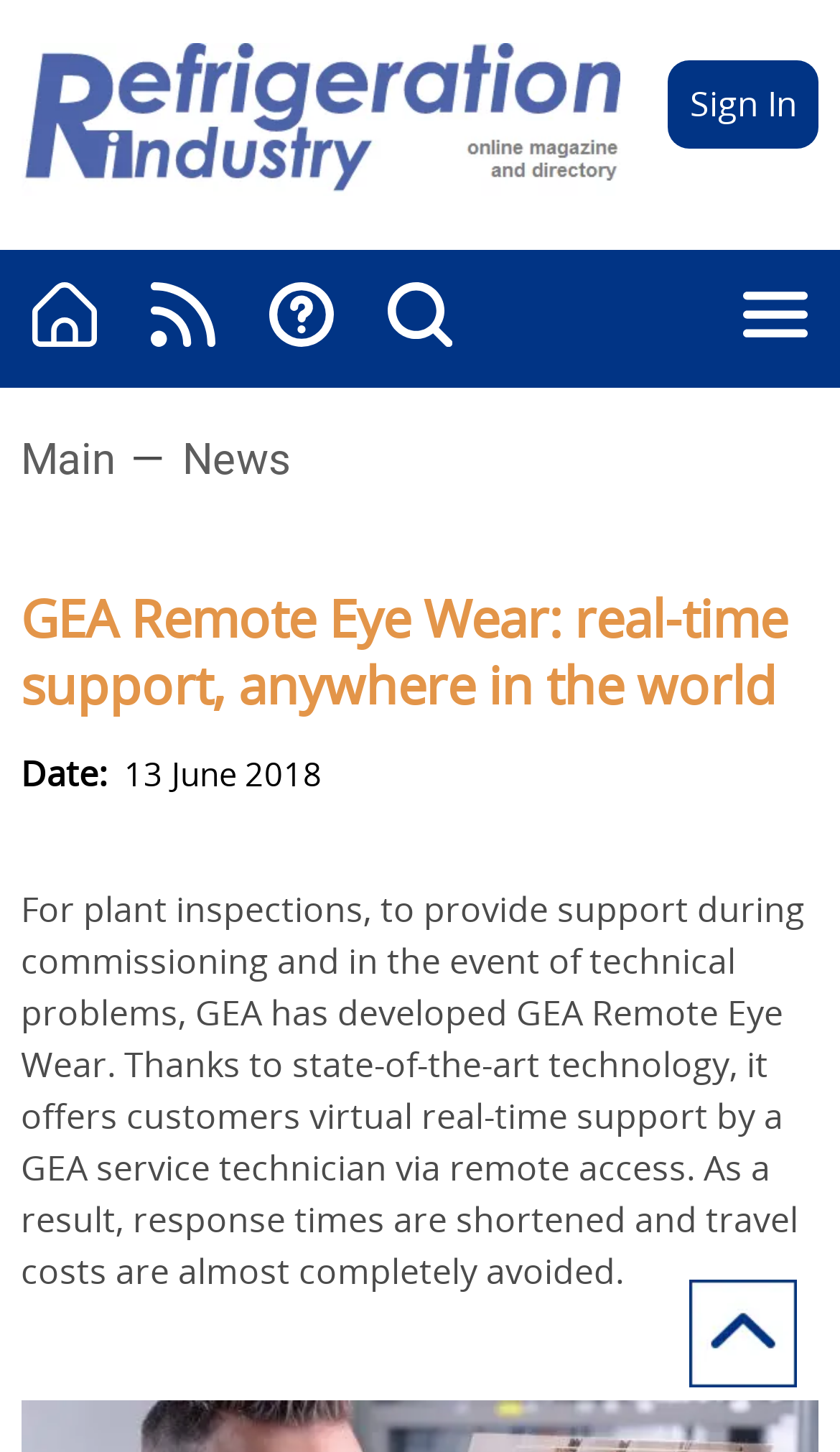Extract the heading text from the webpage.

GEA Remote Eye Wear: real-time support, anywhere in the world